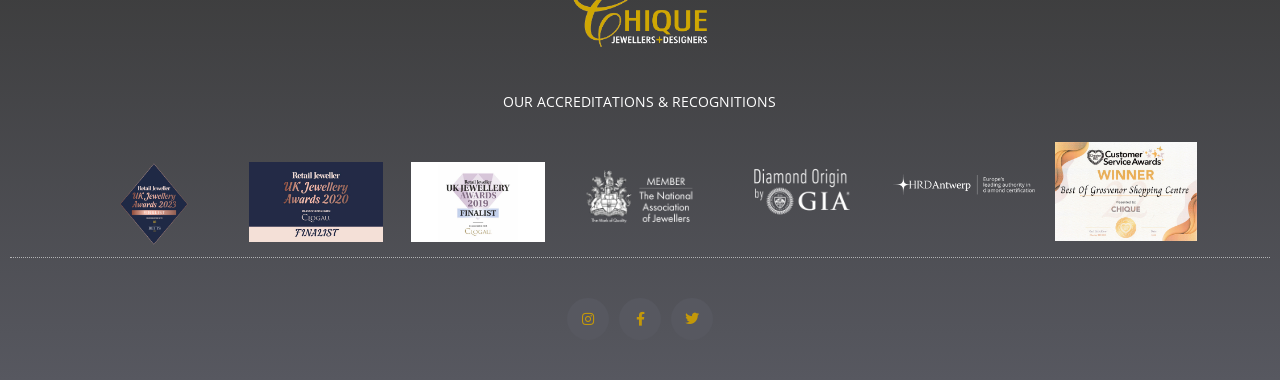Give the bounding box coordinates for the element described as: "Instagram".

[0.443, 0.784, 0.476, 0.895]